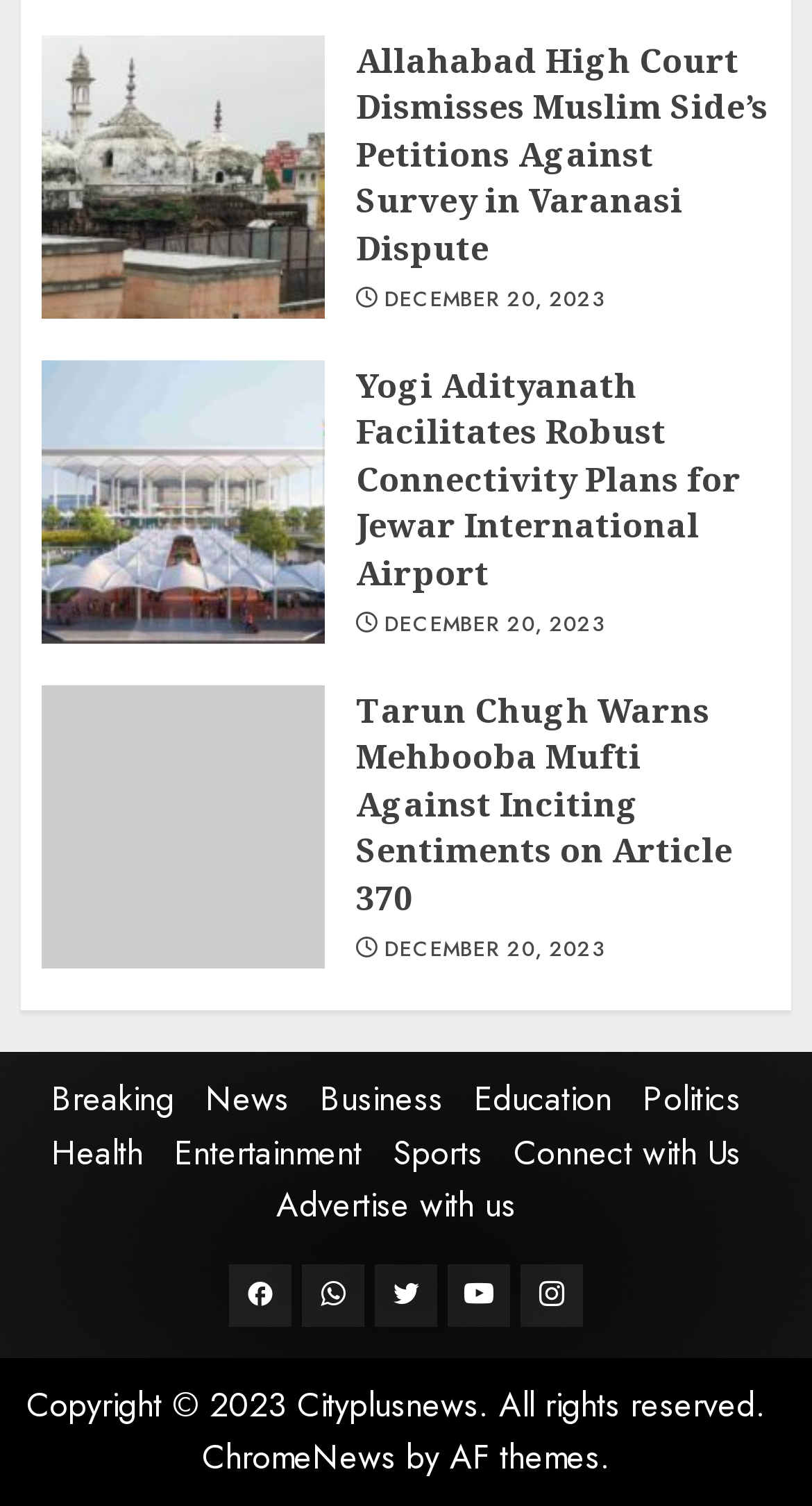Identify the bounding box coordinates for the UI element that matches this description: "Business".

[0.394, 0.714, 0.545, 0.745]